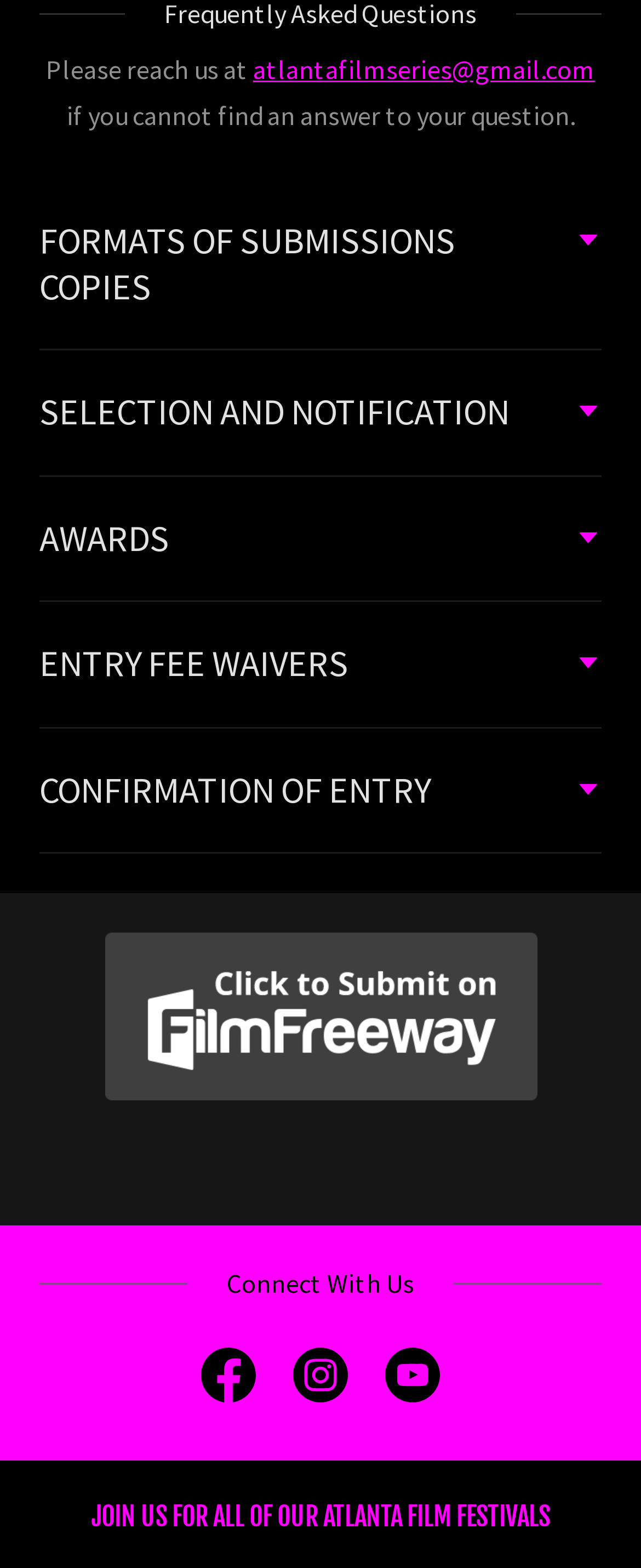What is the email address to reach out to?
Using the visual information from the image, give a one-word or short-phrase answer.

atlantafilmseries@gmail.com